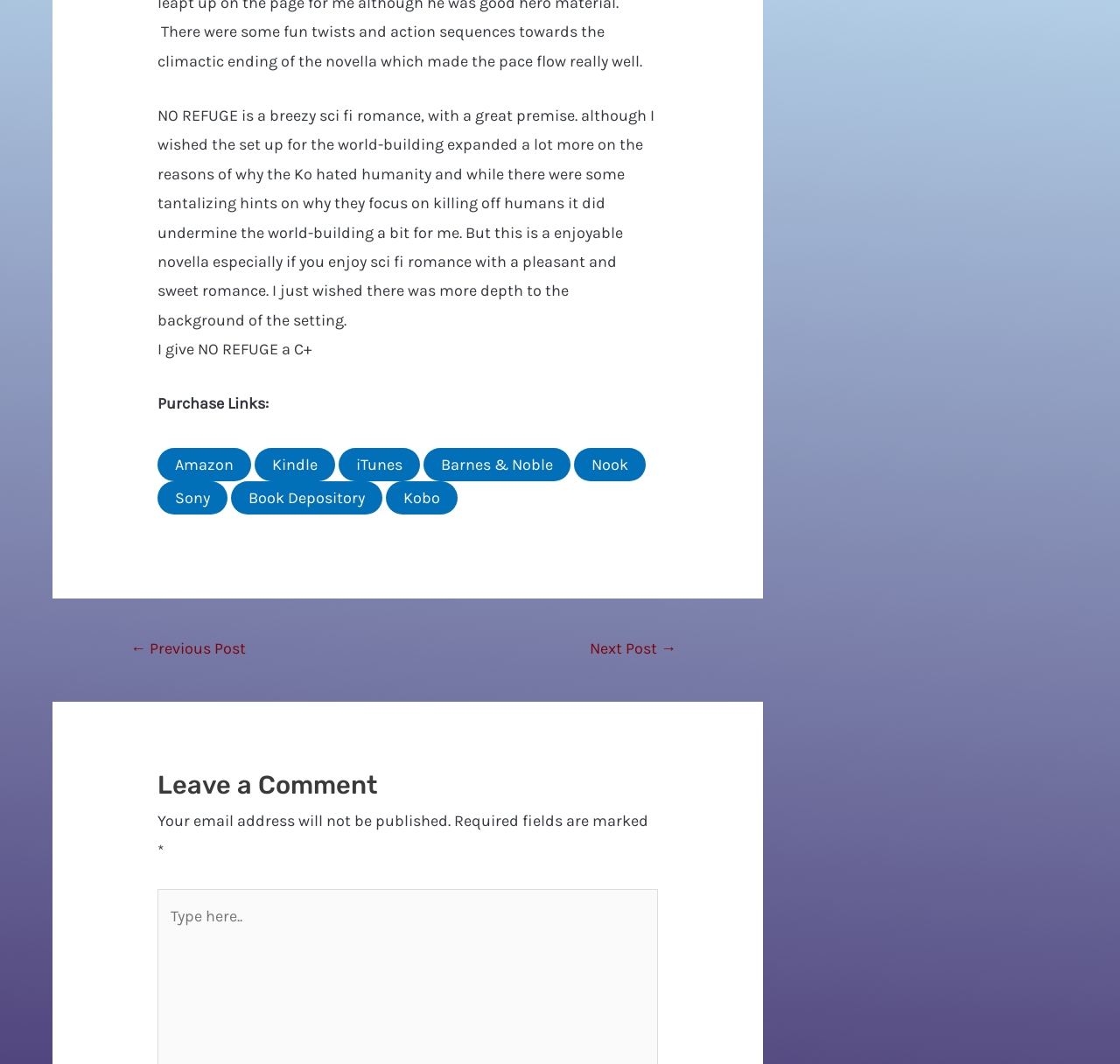Using the information in the image, could you please answer the following question in detail:
What is the navigation option to go to the previous post?

The navigation option to go to the previous post is a link on the webpage, which is labeled as '← Previous Post'. This link is part of the 'Post navigation' section on the webpage.